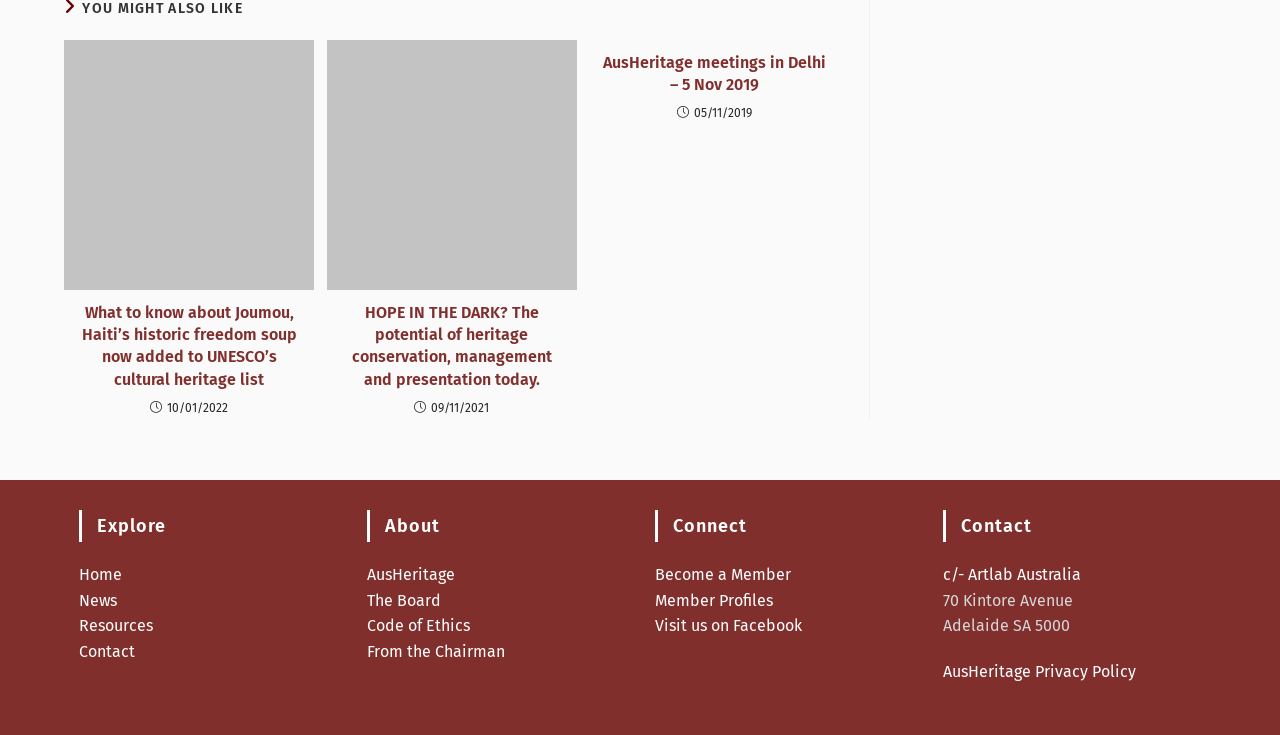What is the date of the second article?
Look at the image and answer with only one word or phrase.

09/11/2021